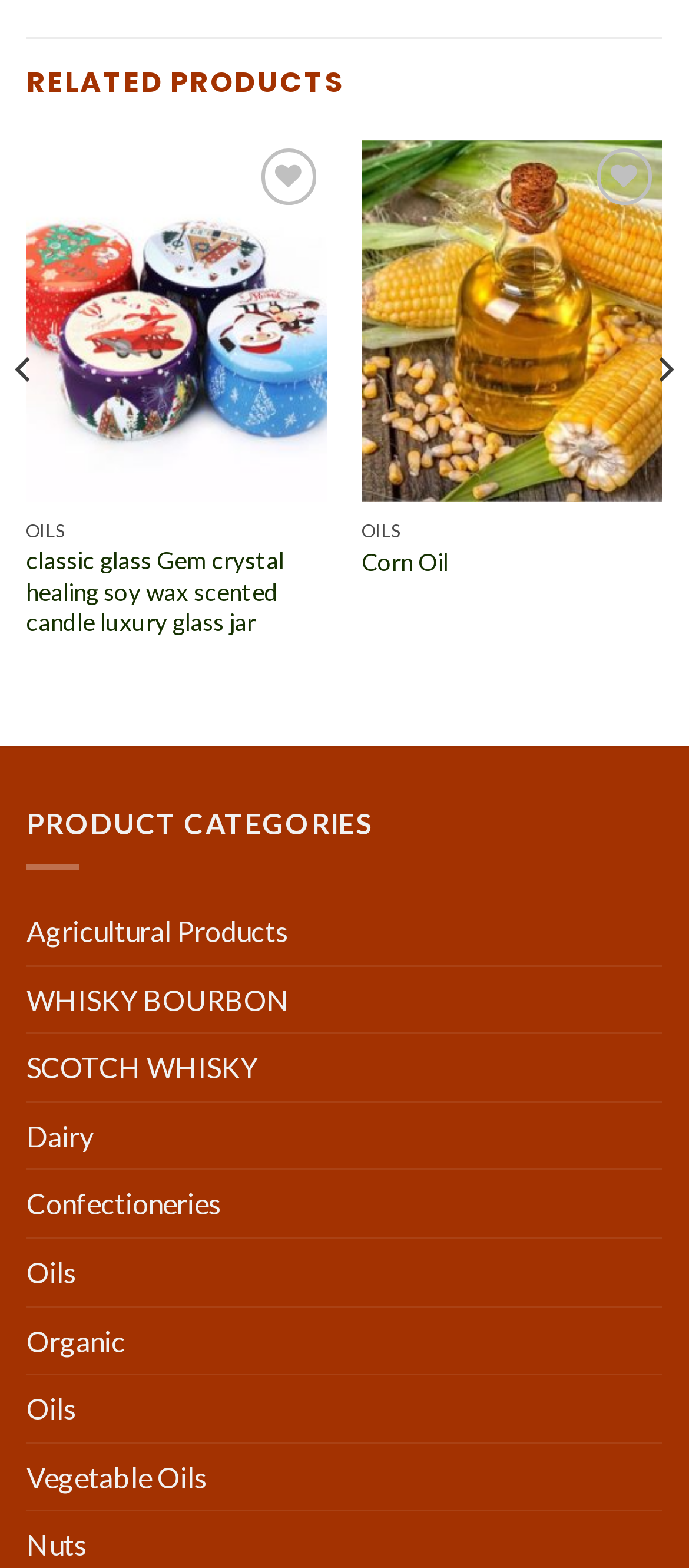Using the provided element description: "parent_node: Add to wishlist aria-label="Next"", determine the bounding box coordinates of the corresponding UI element in the screenshot.

[0.938, 0.087, 0.99, 0.473]